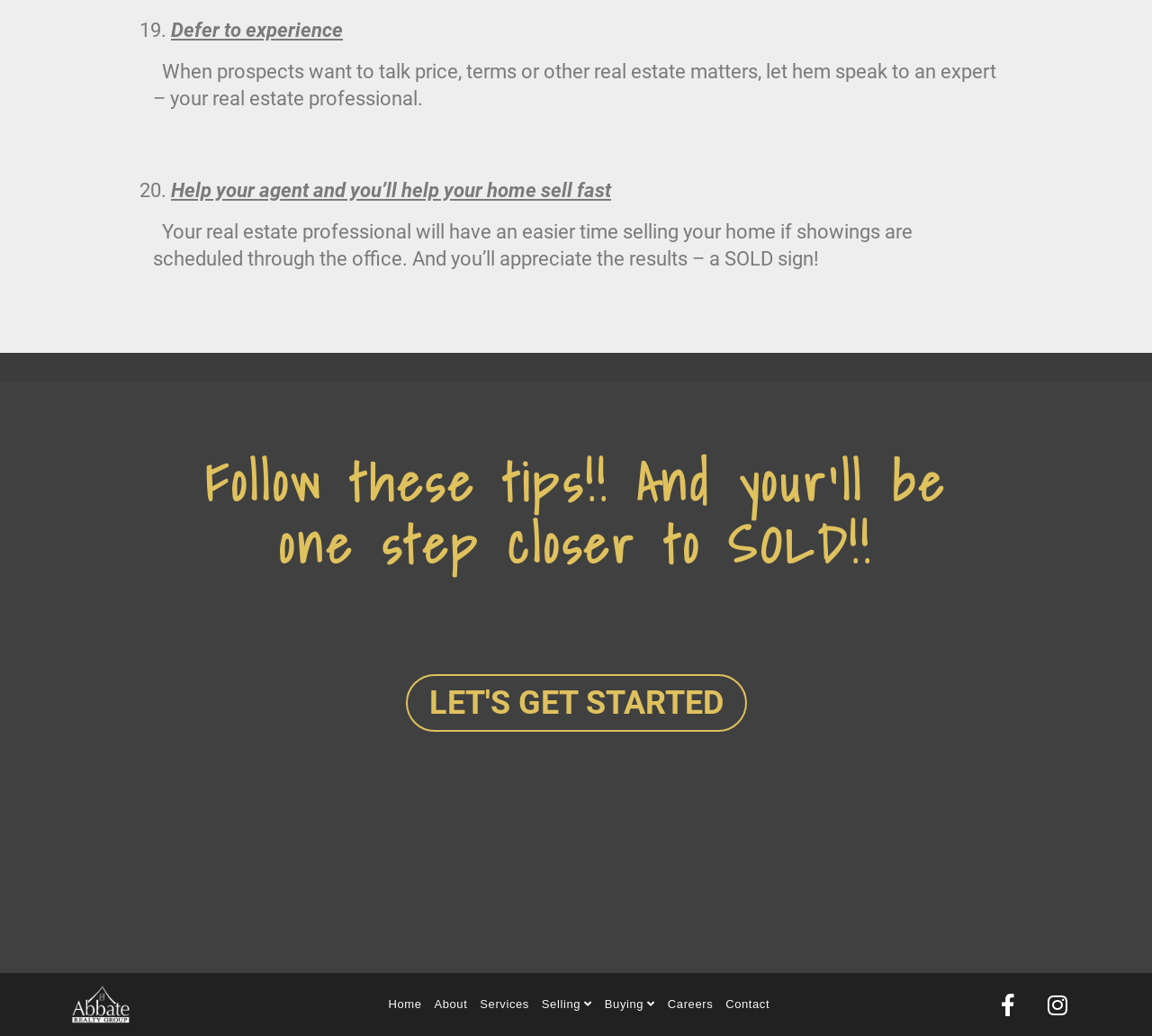Determine the bounding box coordinates for the UI element described. Format the coordinates as (top-left x, top-left y, bottom-right x, bottom-right y) and ensure all values are between 0 and 1. Element description: Careers

[0.576, 0.957, 0.623, 0.983]